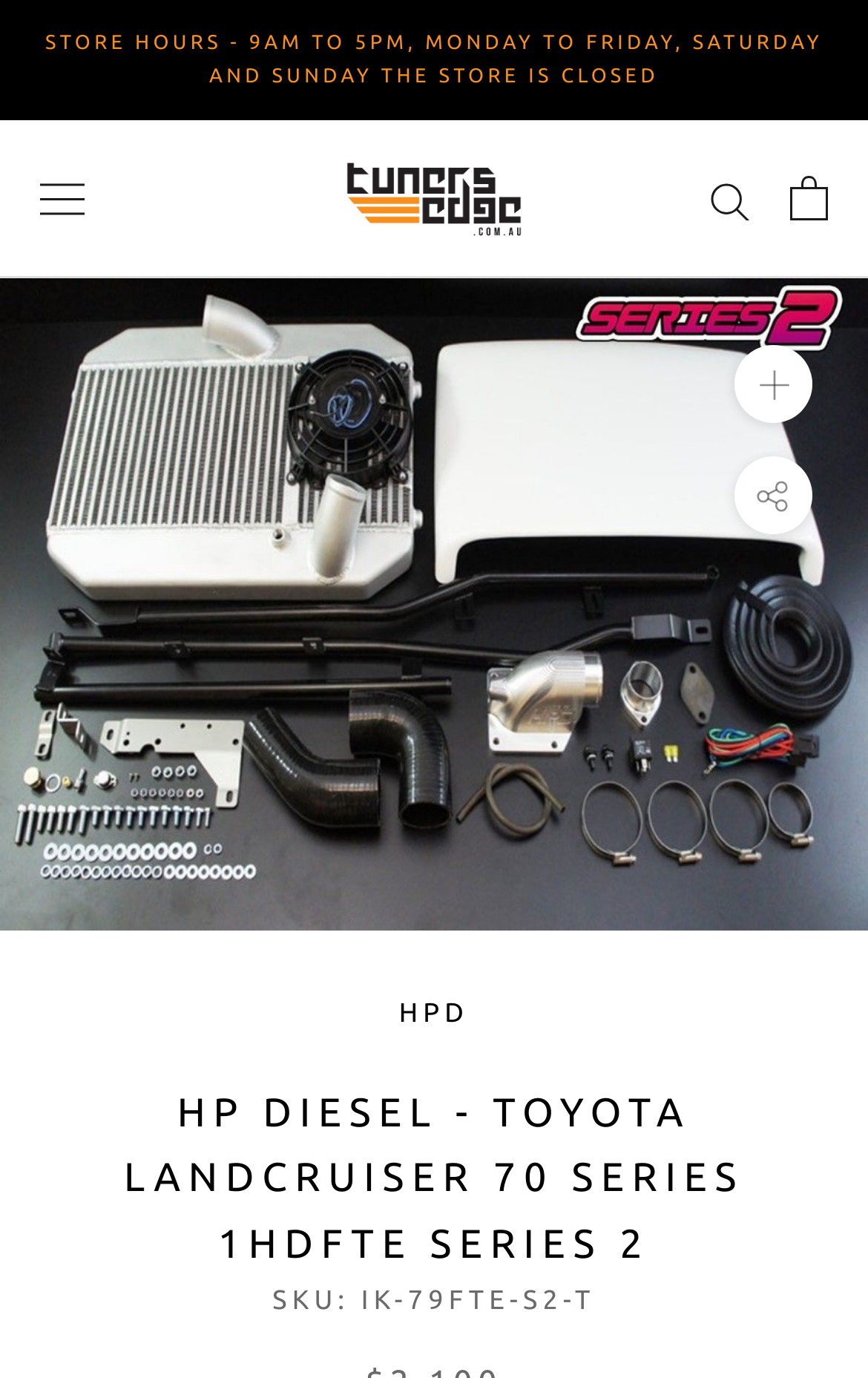Identify and extract the main heading from the webpage.

HP DIESEL - TOYOTA LANDCRUISER 70 SERIES 1HDFTE SERIES 2